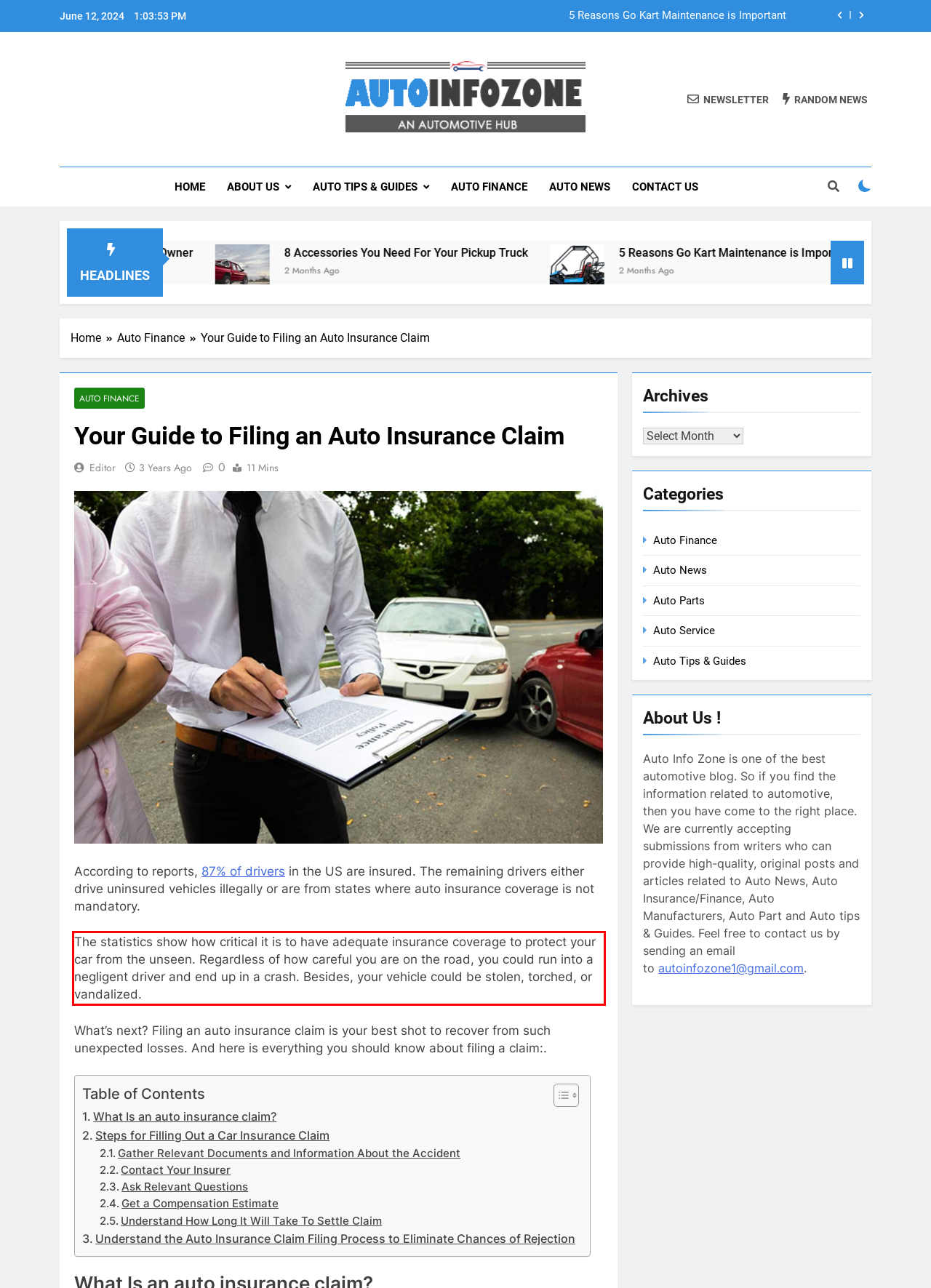In the given screenshot, locate the red bounding box and extract the text content from within it.

The statistics show how critical it is to have adequate insurance coverage to protect your car from the unseen. Regardless of how careful you are on the road, you could run into a negligent driver and end up in a crash. Besides, your vehicle could be stolen, torched, or vandalized.